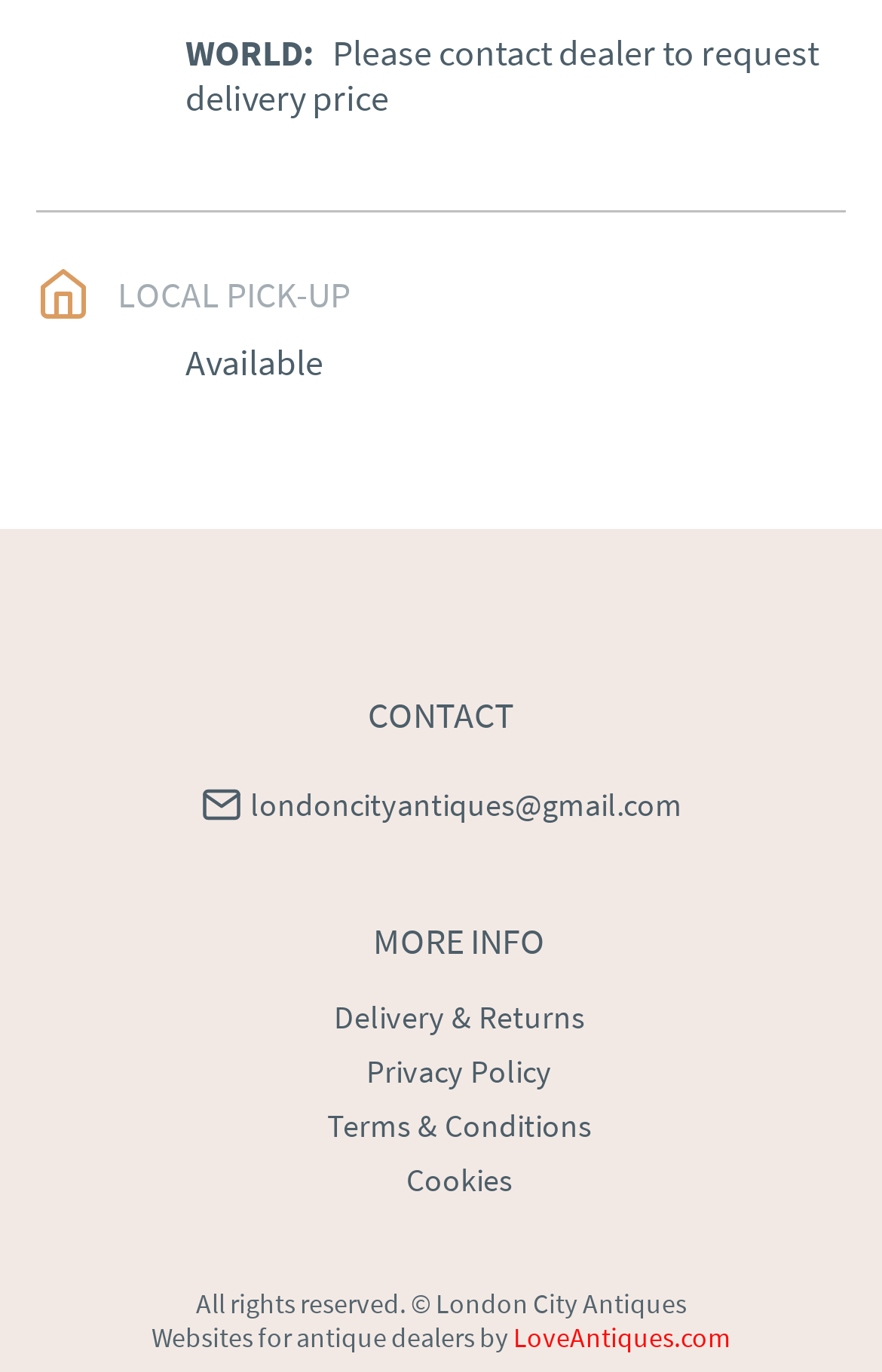What is the theme of the webpage?
Using the image provided, answer with just one word or phrase.

Antiques